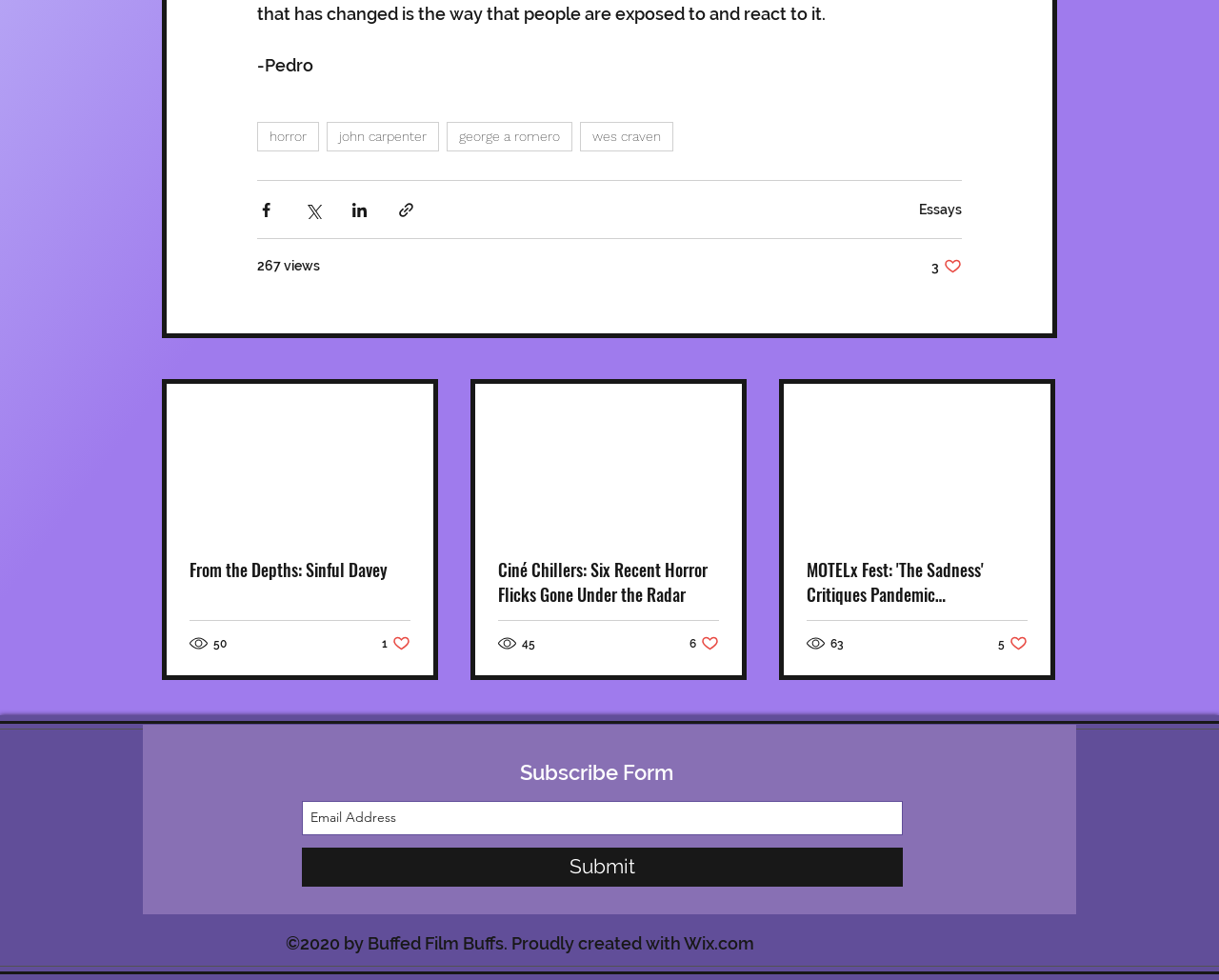Specify the bounding box coordinates of the area to click in order to follow the given instruction: "Follow Buffed Film Buffs on Instagram."

[0.641, 0.943, 0.671, 0.981]